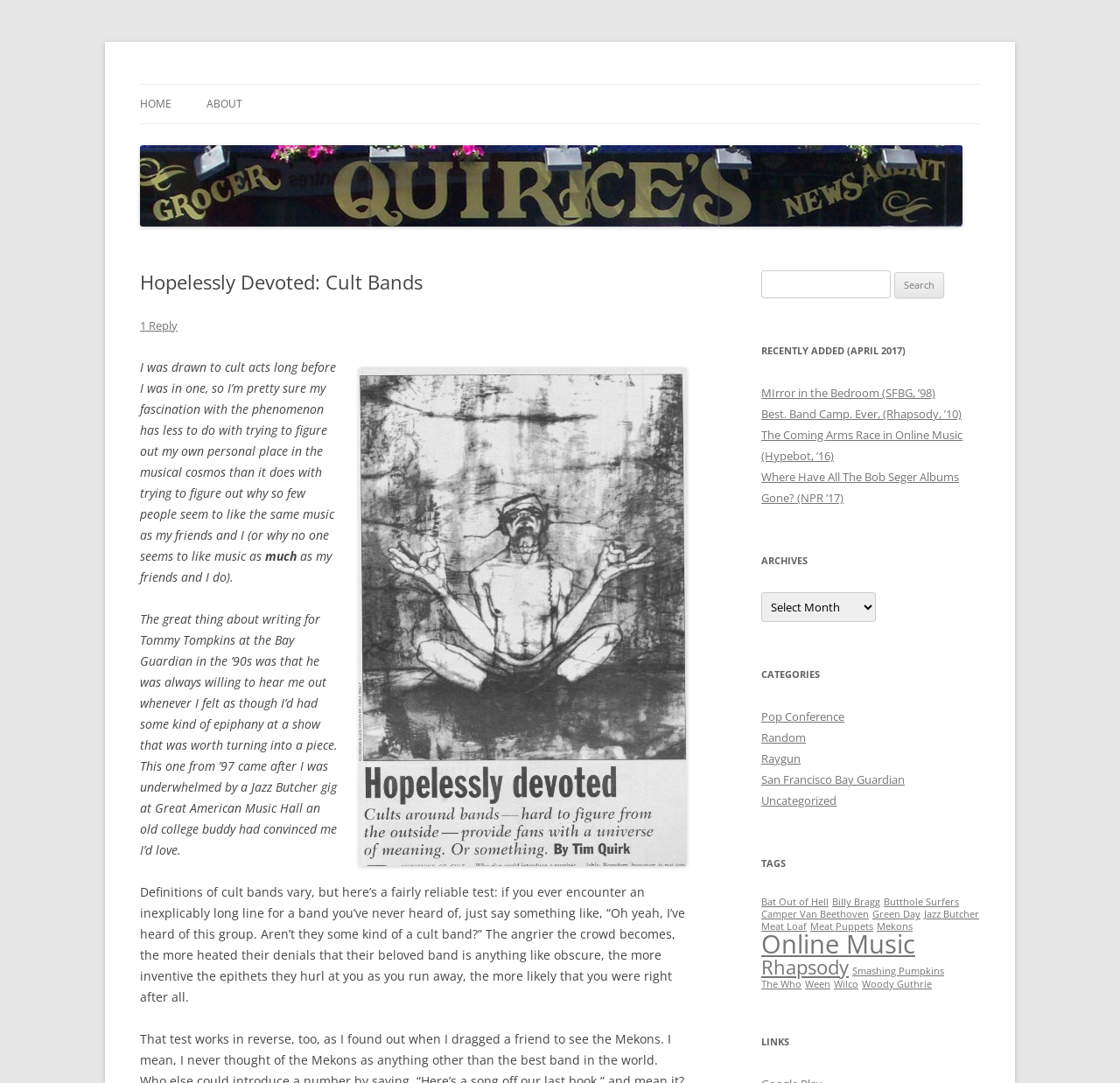Please provide a comprehensive response to the question below by analyzing the image: 
What is the text of the first paragraph?

I found the answer by examining the StaticText element with the text 'I was drawn to cult acts long before I was in one, so I’m pretty sure my fascination with the phenomenon has less to do with trying to figure out...' which is the first paragraph of the article.